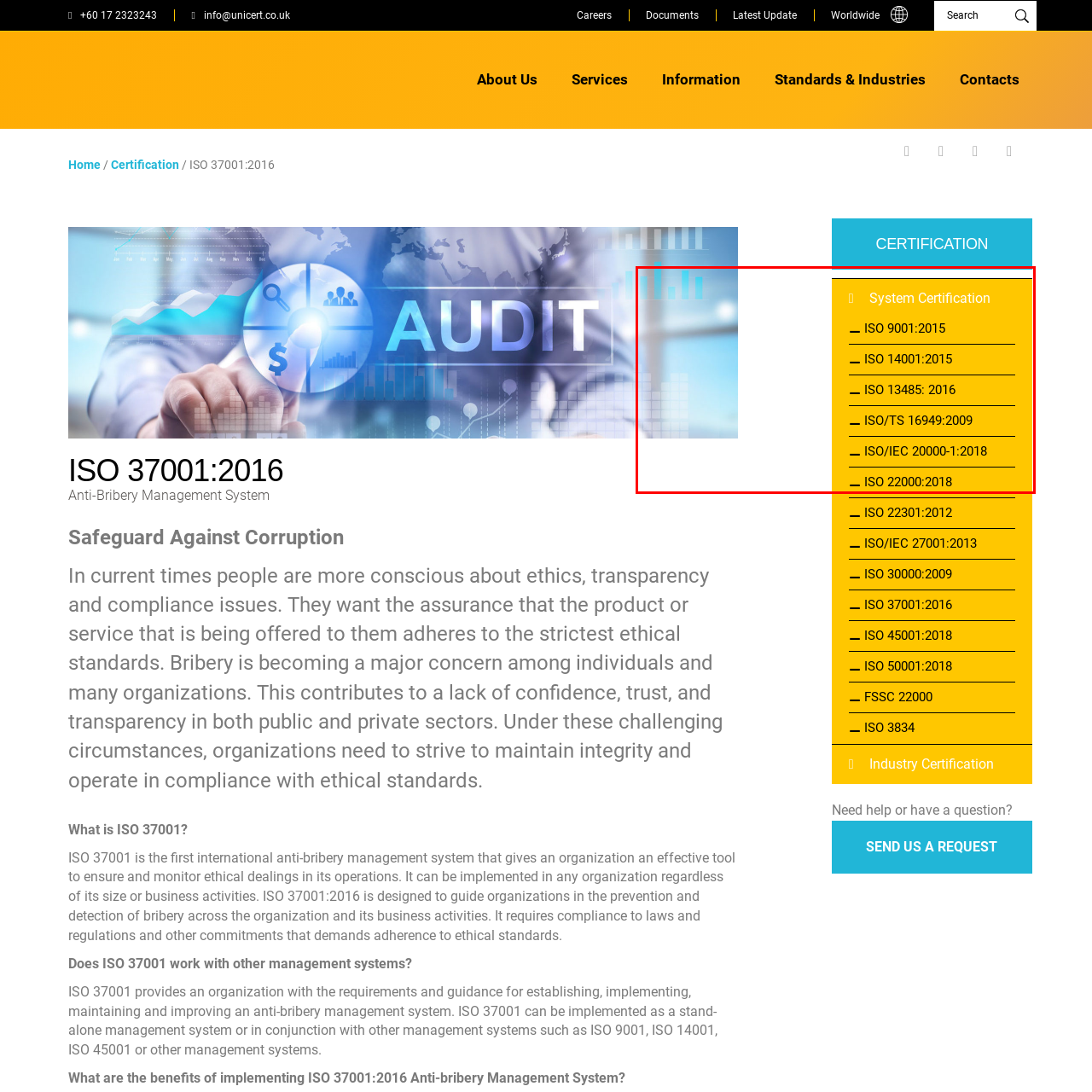Detail the features and elements seen in the red-circled portion of the image.

The image features a vibrant and modern background that evokes a professional environment, possibly an office or corporate space, characterized by a light blue gradient and abstract graphical elements. On the right, a prominent yellow section titled "System Certification" lists various ISO standards, indicating the certifications offered. The standards highlighted include ISO 9001:2015 for quality management, ISO 14001:2015 for environmental management, ISO 13485:2016 for medical devices, ISO/TS 16949:2009 for automotive quality, ISO/IEC 20000-1:2018 for IT service management, and ISO 22000:2018 for food safety management. This layout suggests a focus on promoting certification services related to international standards, underpinning the organization's commitment to quality and excellence in management systems.